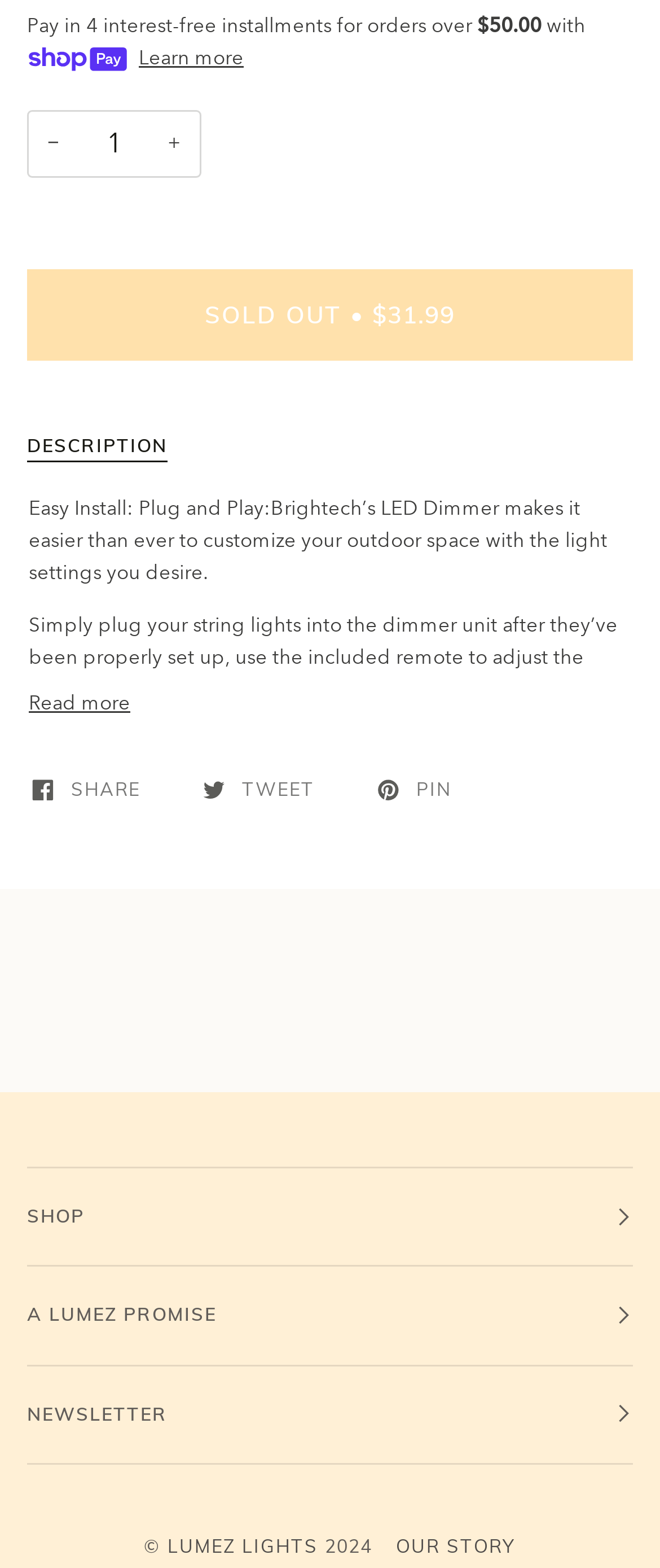How can users adjust the light settings?
Please give a detailed and elaborate explanation in response to the question.

The webpage mentions that users can 'use the included remote to adjust the' light settings, implying that the remote control is used to adjust the light settings.